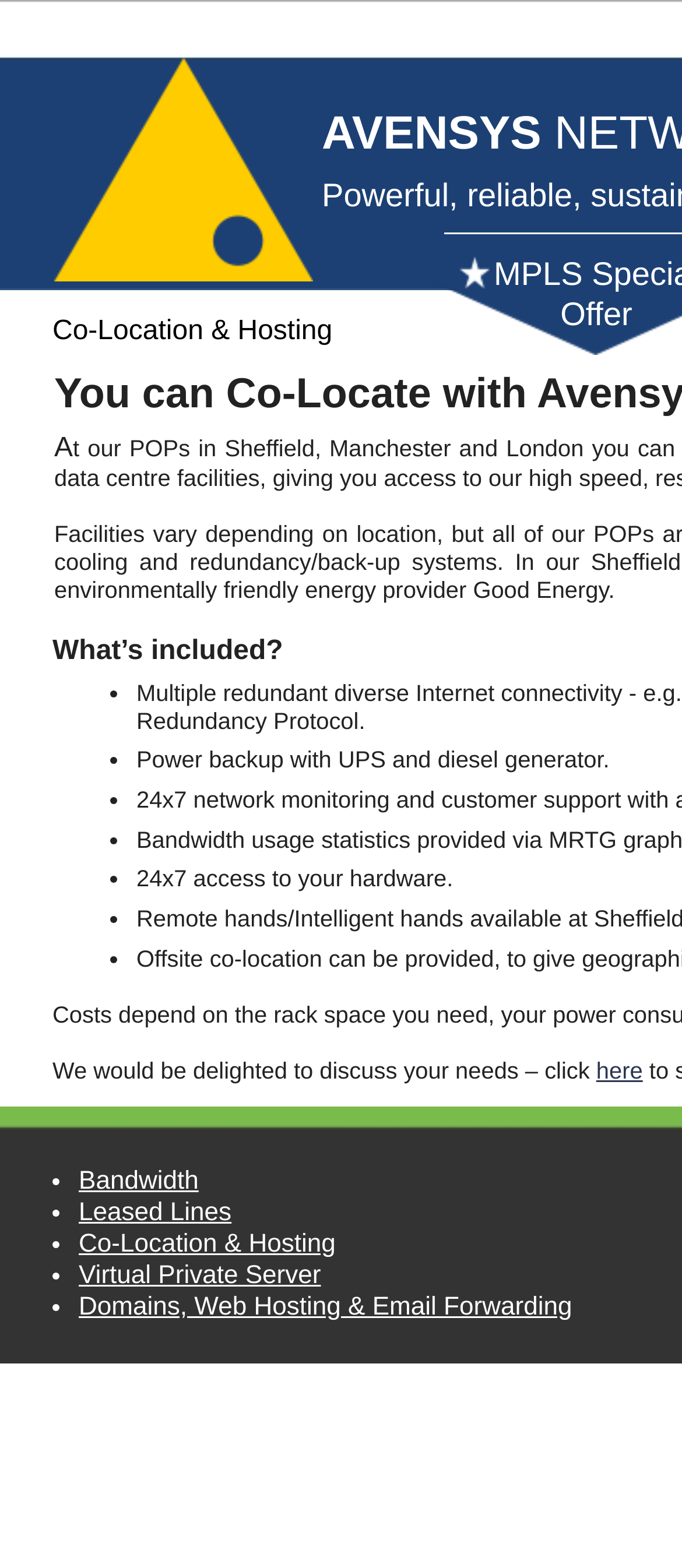Write a detailed summary of the webpage, including text, images, and layout.

The webpage appears to be the homepage of Avensys.net, a company that provides co-location and hosting services. At the top of the page, there is a logo of Avensys Networks, situated near the top-left corner. Next to the logo, there is a large heading "AVENSYS" in bold font.

Below the heading, there are four links arranged vertically, each preceded by a bullet point. These links are "Bandwidth", "Leased Lines", "Co-Location & Hosting", and "Virtual Private Server". Further down, there is another link, "Domains, Web Hosting & Email Forwarding".

On the left side of the page, there is a section that describes the company's co-location and hosting services. The section is divided into two parts. The top part has a heading "Co-Location & Hosting" and a subheading "What's included?". Below the subheading, there is a list of features, each preceded by a bullet point. These features include multiple redundant diverse internet connectivity, power backup with UPS and diesel generator, and 24x7 access to hardware.

On the right side of the page, there is a call-to-action section that invites visitors to discuss their needs with the company. The section has a sentence "We would be delighted to discuss your needs – click here" followed by a link "here". Above this section, there is a heading "Offer" situated near the top-right corner of the page.

Overall, the webpage has a simple and organized layout, with clear headings and concise text that effectively communicates the company's services and offerings.